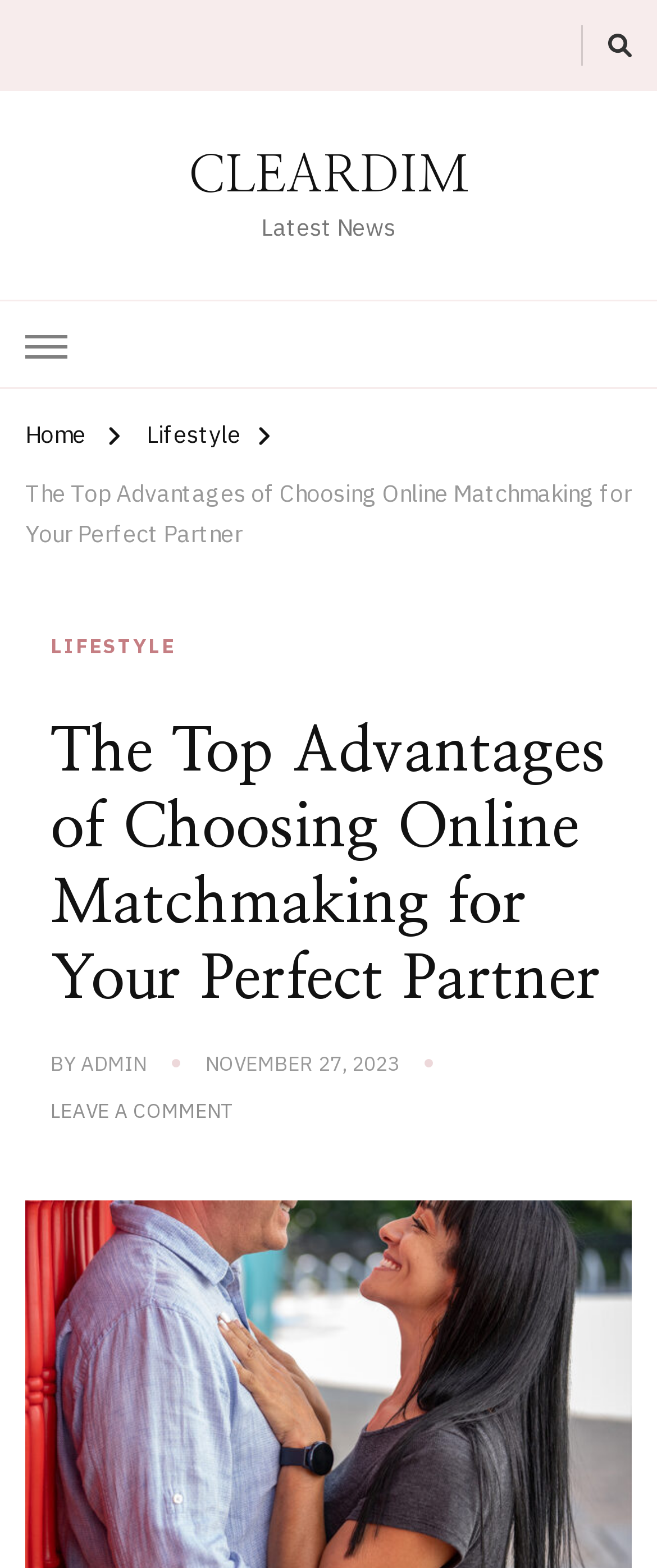Please provide the bounding box coordinates for the UI element as described: "November 27, 2023November 27, 2023". The coordinates must be four floats between 0 and 1, represented as [left, top, right, bottom].

[0.313, 0.669, 0.608, 0.688]